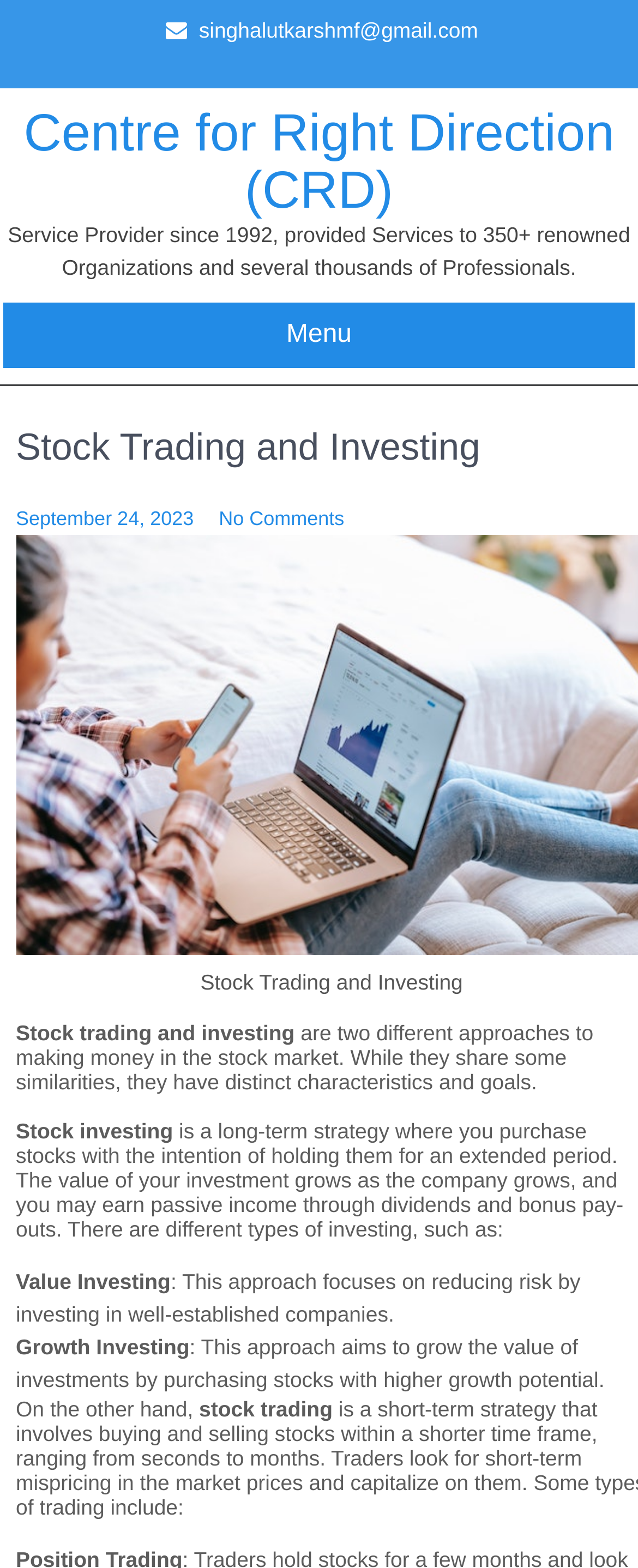Using the given element description, provide the bounding box coordinates (top-left x, top-left y, bottom-right x, bottom-right y) for the corresponding UI element in the screenshot: Stock trading and investing

[0.025, 0.651, 0.462, 0.666]